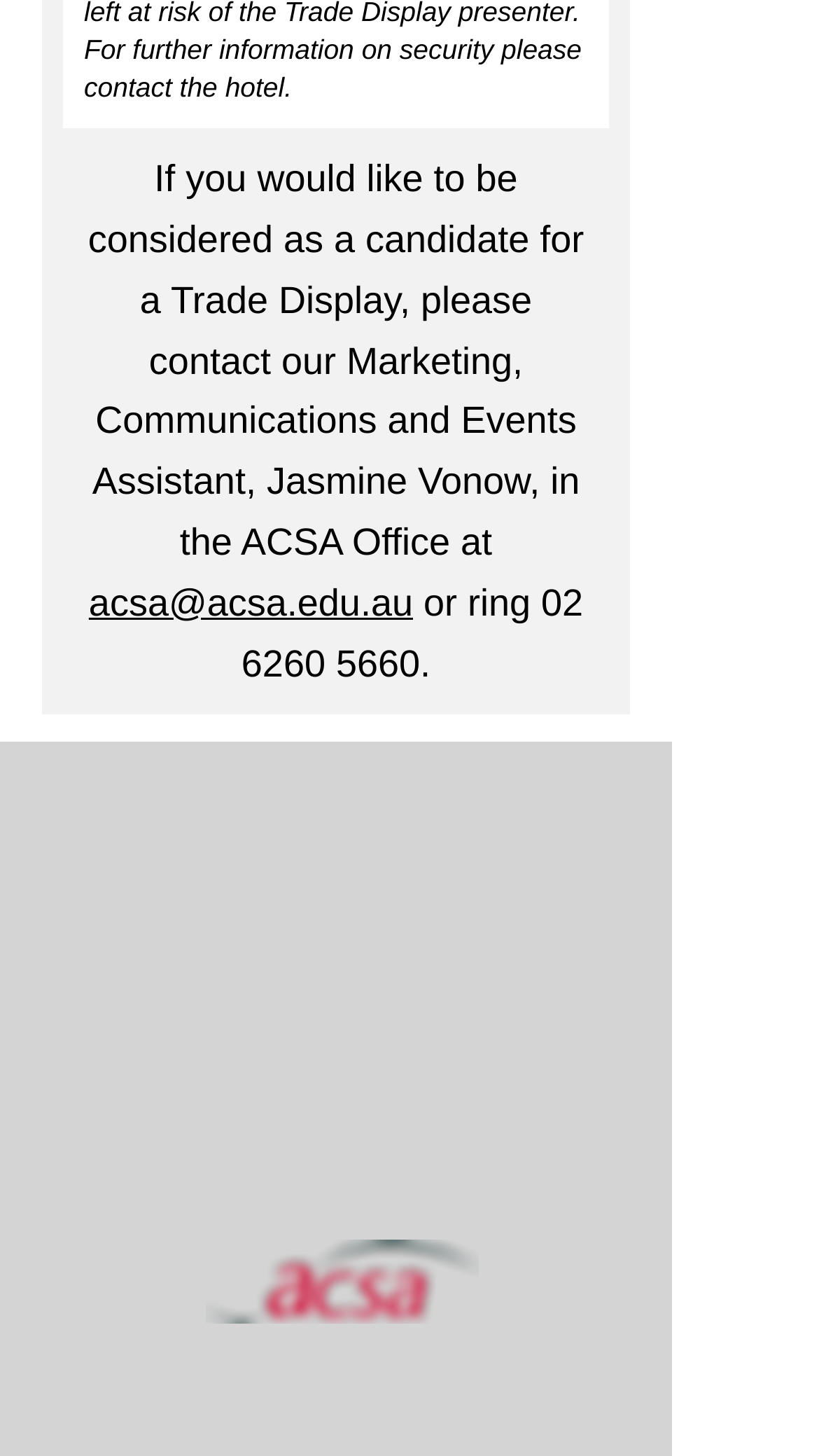Identify the bounding box coordinates for the UI element described as follows: acsa@acsa.edu.au. Use the format (top-left x, top-left y, bottom-right x, bottom-right y) and ensure all values are floating point numbers between 0 and 1.

[0.265, 0.79, 0.553, 0.81]